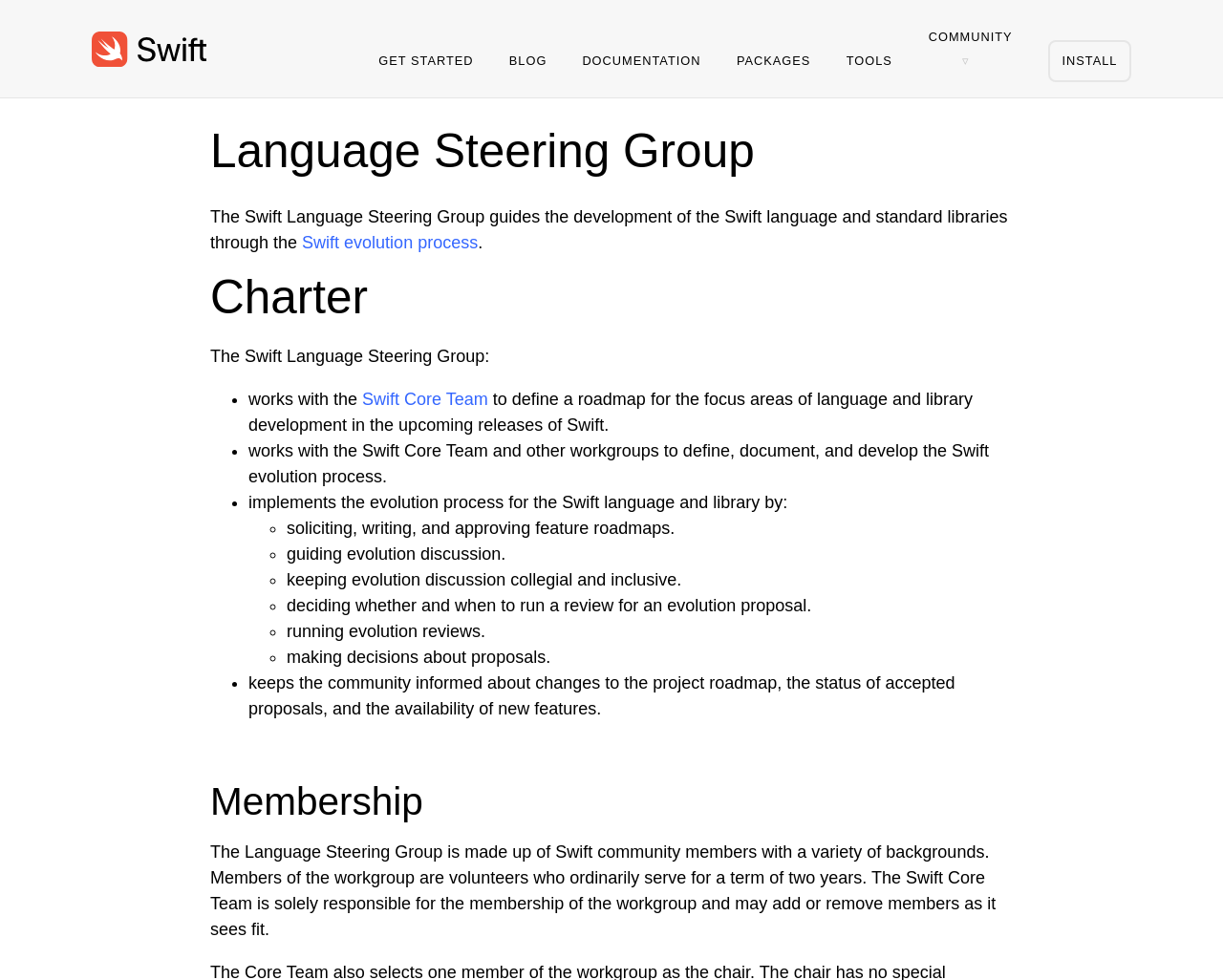Please identify the bounding box coordinates of the element on the webpage that should be clicked to follow this instruction: "Read the DOCUMENTATION". The bounding box coordinates should be given as four float numbers between 0 and 1, formatted as [left, top, right, bottom].

[0.471, 0.047, 0.578, 0.078]